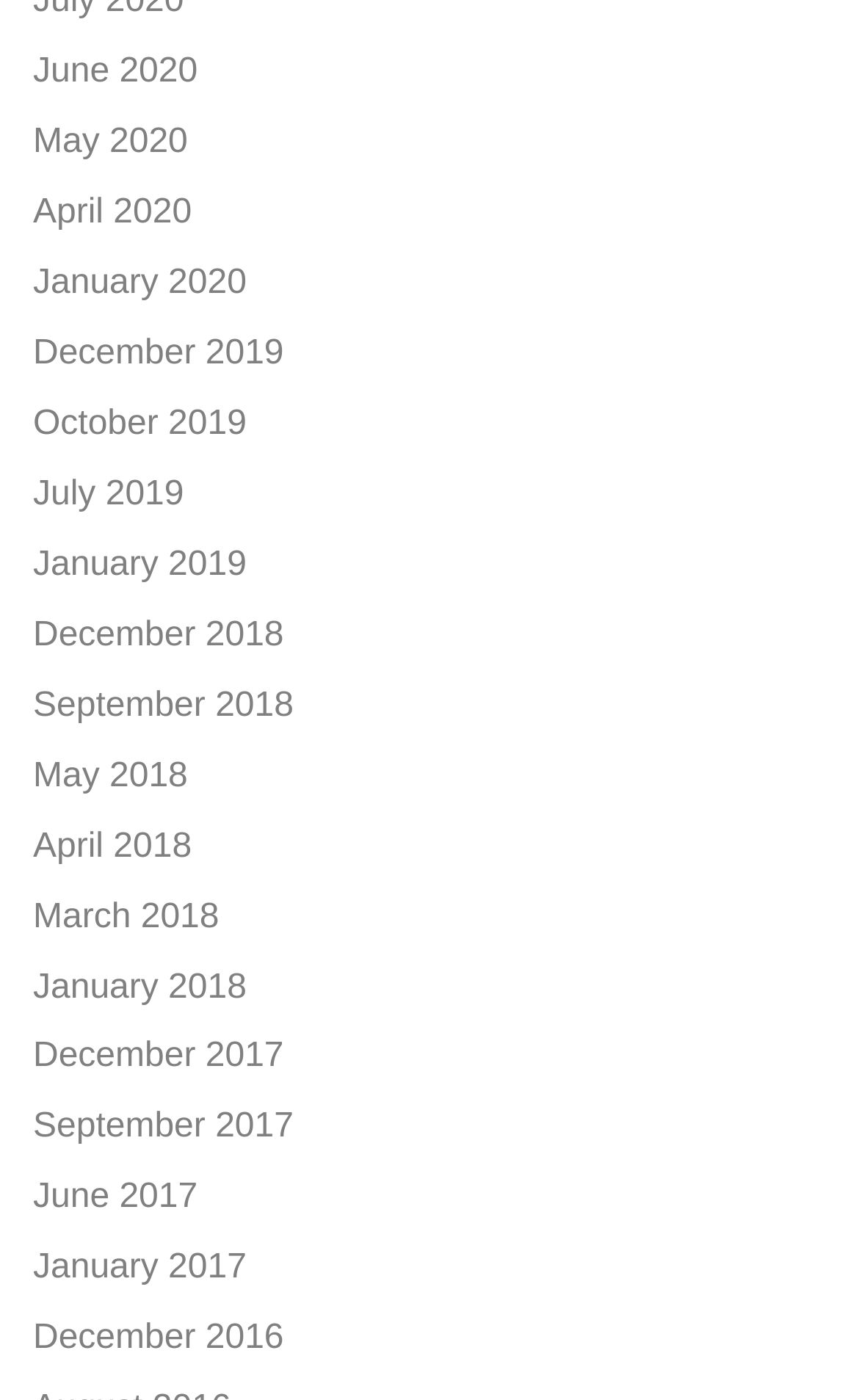What is the earliest year listed?
Based on the screenshot, provide your answer in one word or phrase.

2016